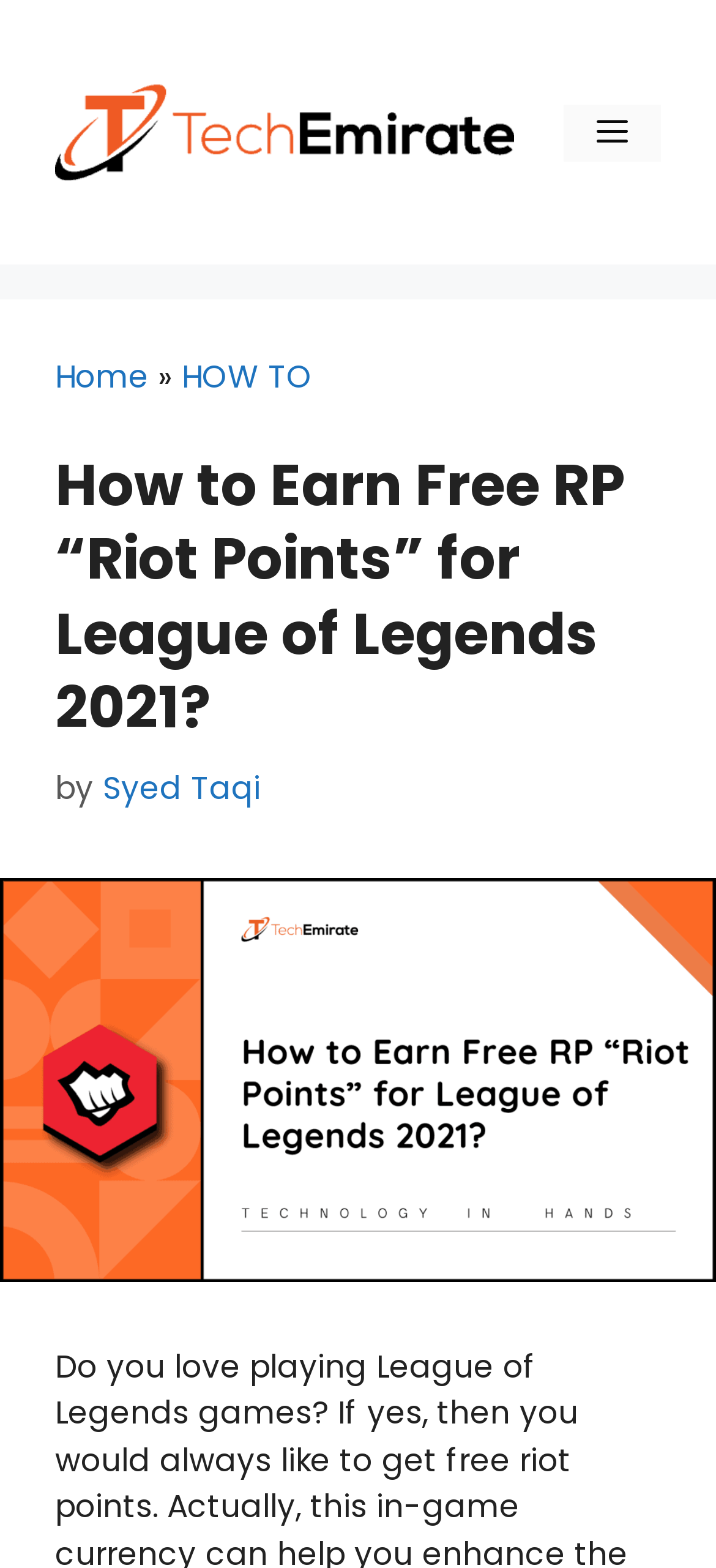Please determine the headline of the webpage and provide its content.

How to Earn Free RP “Riot Points” for League of Legends 2021?